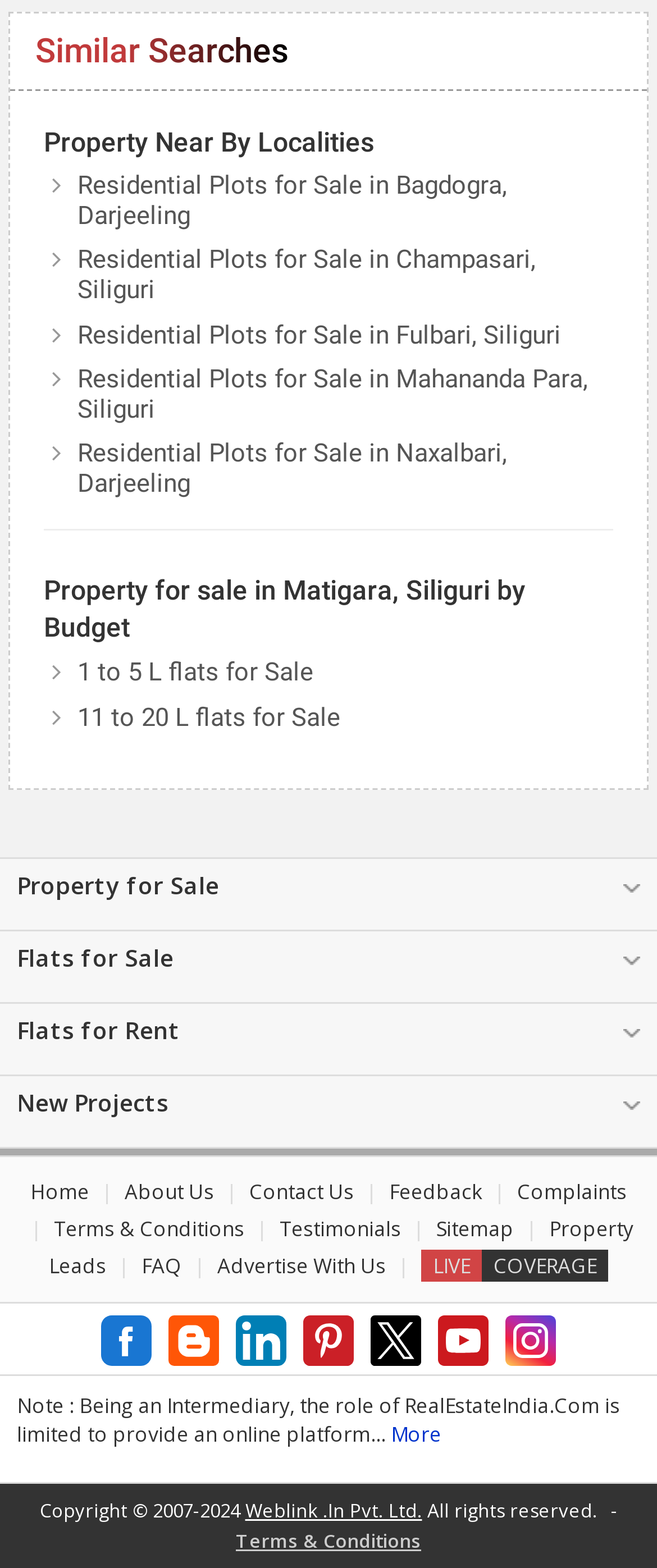Please identify the bounding box coordinates of the region to click in order to complete the task: "View property for sale in Matigara, Siliguri by budget". The coordinates must be four float numbers between 0 and 1, specified as [left, top, right, bottom].

[0.067, 0.366, 0.8, 0.41]